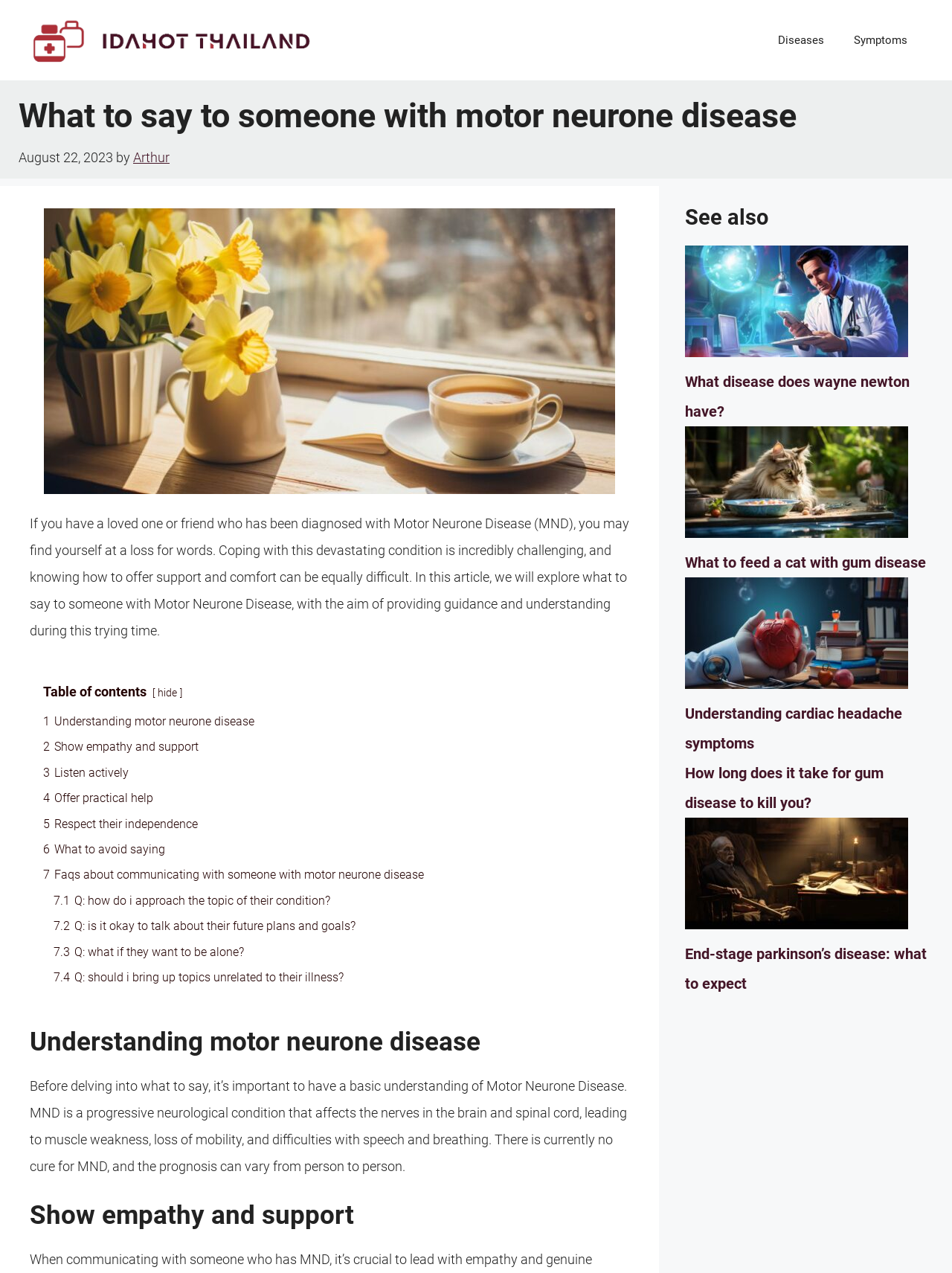Please specify the bounding box coordinates of the element that should be clicked to execute the given instruction: 'Click the 'What disease does wayne newton have?' link'. Ensure the coordinates are four float numbers between 0 and 1, expressed as [left, top, right, bottom].

[0.72, 0.193, 0.954, 0.288]